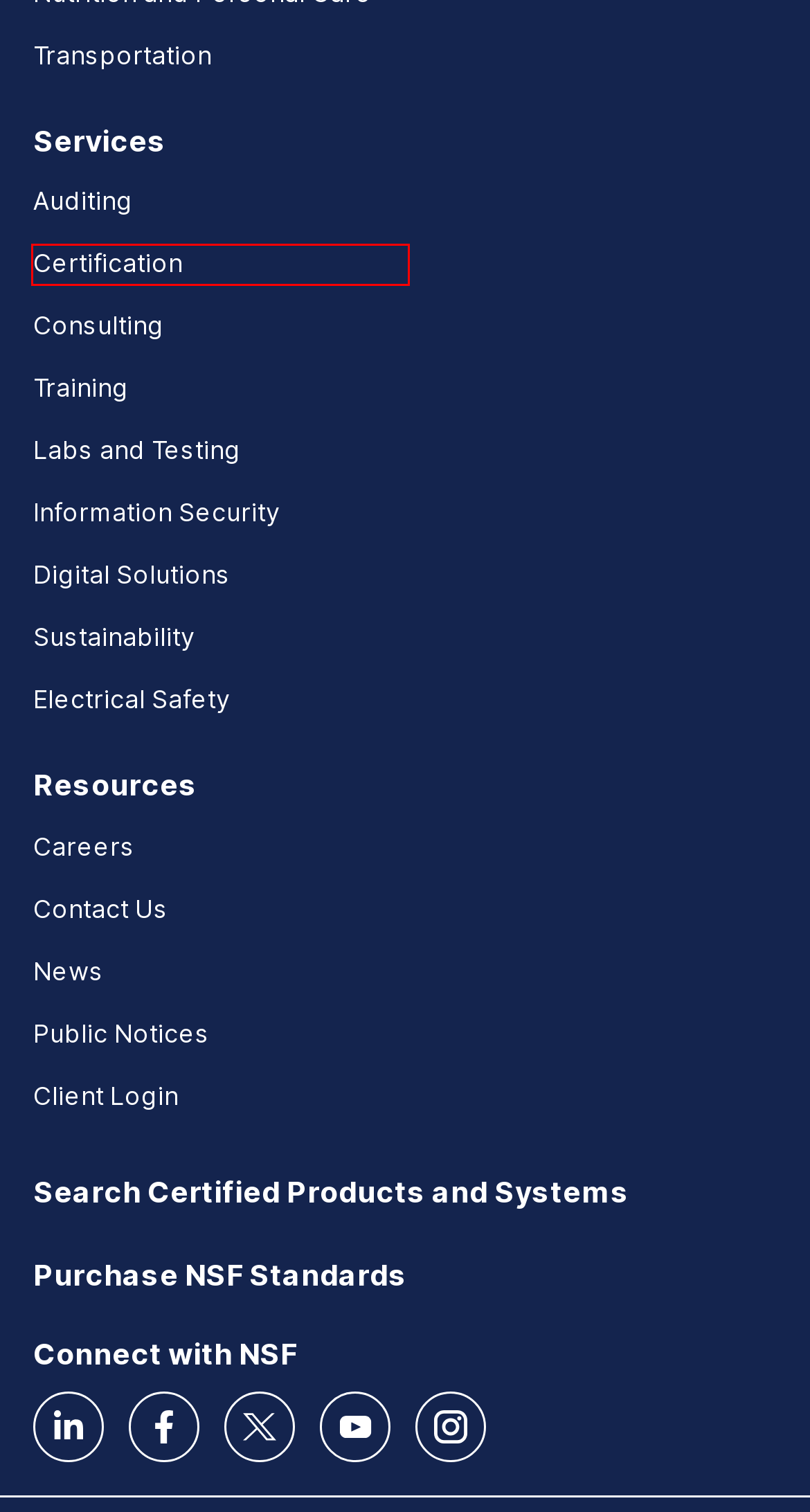Examine the screenshot of a webpage with a red bounding box around a specific UI element. Identify which webpage description best matches the new webpage that appears after clicking the element in the red bounding box. Here are the candidates:
A. Public Notices | NSF
B. Accuris | Thomson Reuters
C. Lab and Testing Services | NSF
D. Careers and Job Opportunities At NSF | NSF
E. NSF Auditing Solutions and Services | NSF
F. Sustainability | NSF
G. NSF Certification: Ensuring Quality and Safety Standards | NSF
H. Digital Solutions | NSF

G